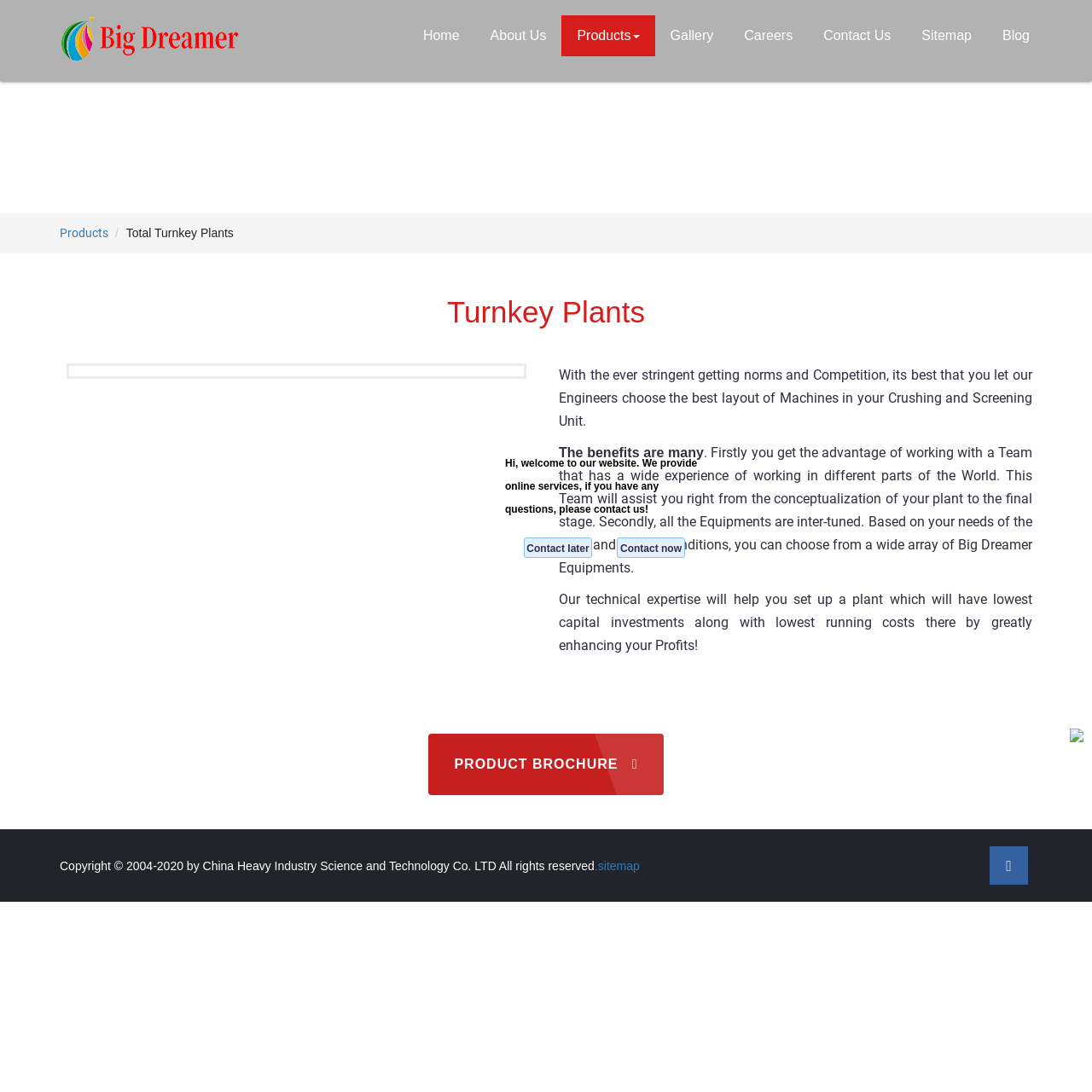Using the information in the image, could you please answer the following question in detail:
What is the company name?

The company name is obtained from the logo link at the top left corner of the webpage, which is 'Big Dreamer logo'.